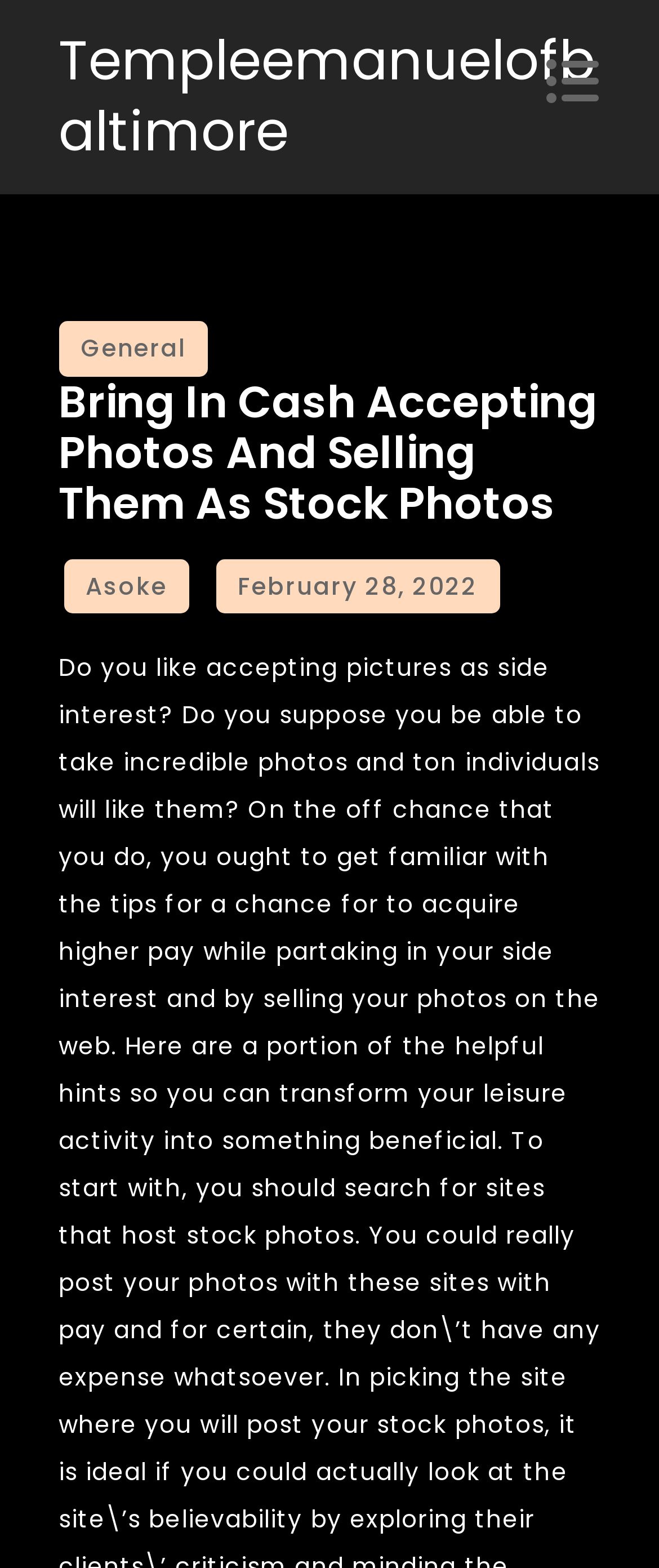Bounding box coordinates should be provided in the format (top-left x, top-left y, bottom-right x, bottom-right y) with all values between 0 and 1. Identify the bounding box for this UI element: asoke

[0.096, 0.357, 0.287, 0.391]